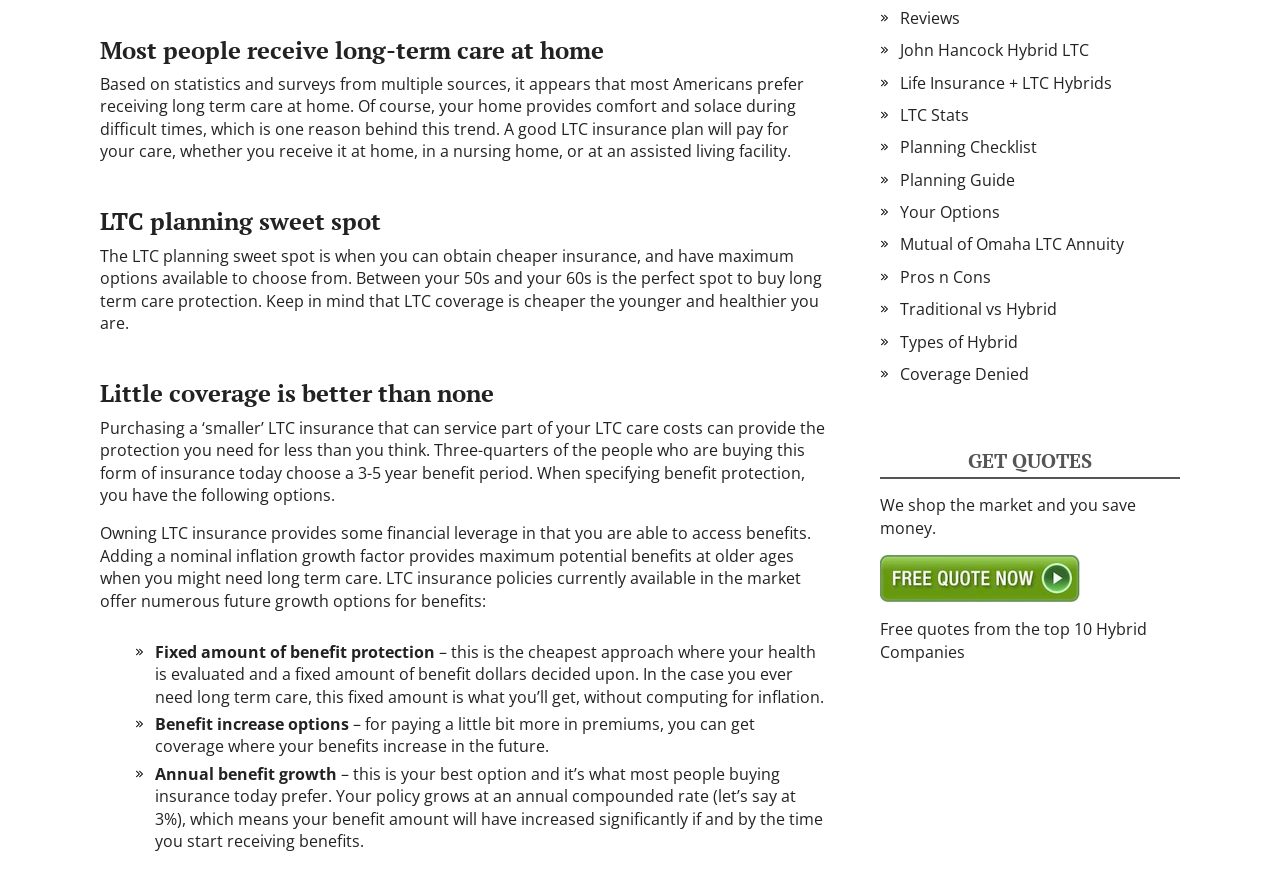Given the element description Life Insurance + LTC Hybrids, identify the bounding box coordinates for the UI element on the webpage screenshot. The format should be (top-left x, top-left y, bottom-right x, bottom-right y), with values between 0 and 1.

[0.703, 0.081, 0.869, 0.106]